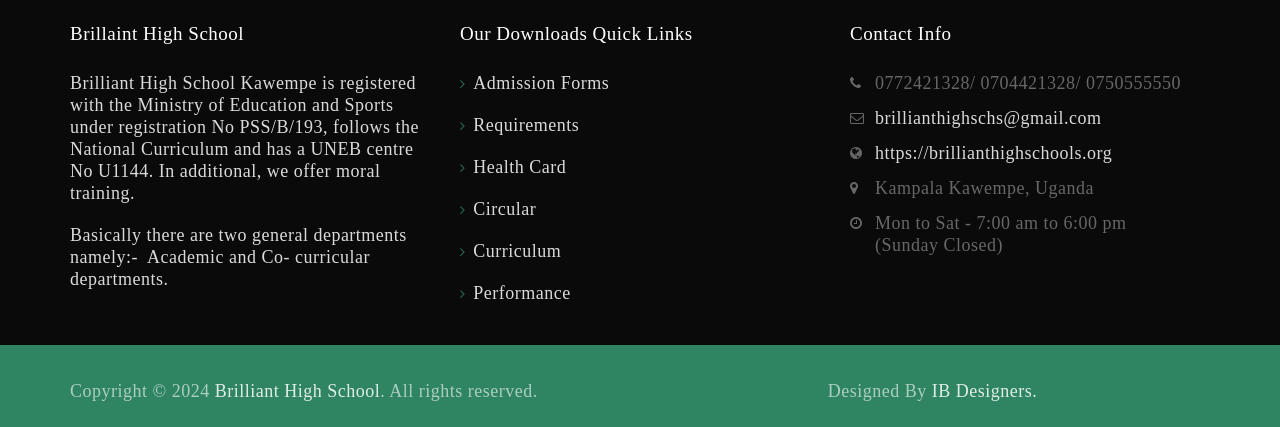Locate the bounding box coordinates of the region to be clicked to comply with the following instruction: "Click Join Our Team". The coordinates must be four float numbers between 0 and 1, in the form [left, top, right, bottom].

None